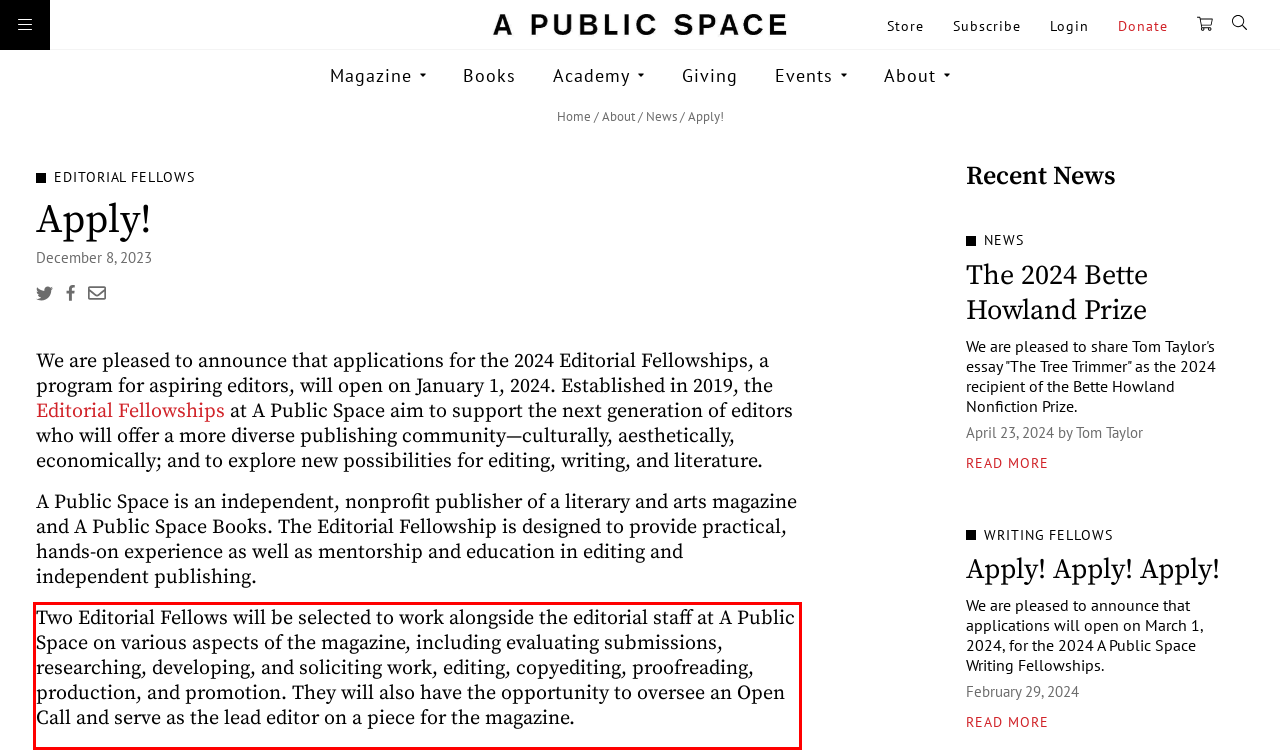Locate the red bounding box in the provided webpage screenshot and use OCR to determine the text content inside it.

Two Editorial Fellows will be selected to work alongside the editorial staff at A Public Space on various aspects of the magazine, including evaluating submissions, researching, developing, and soliciting work, editing, copyediting, proofreading, production, and promotion. They will also have the opportunity to oversee an Open Call and serve as the lead editor on a piece for the magazine.